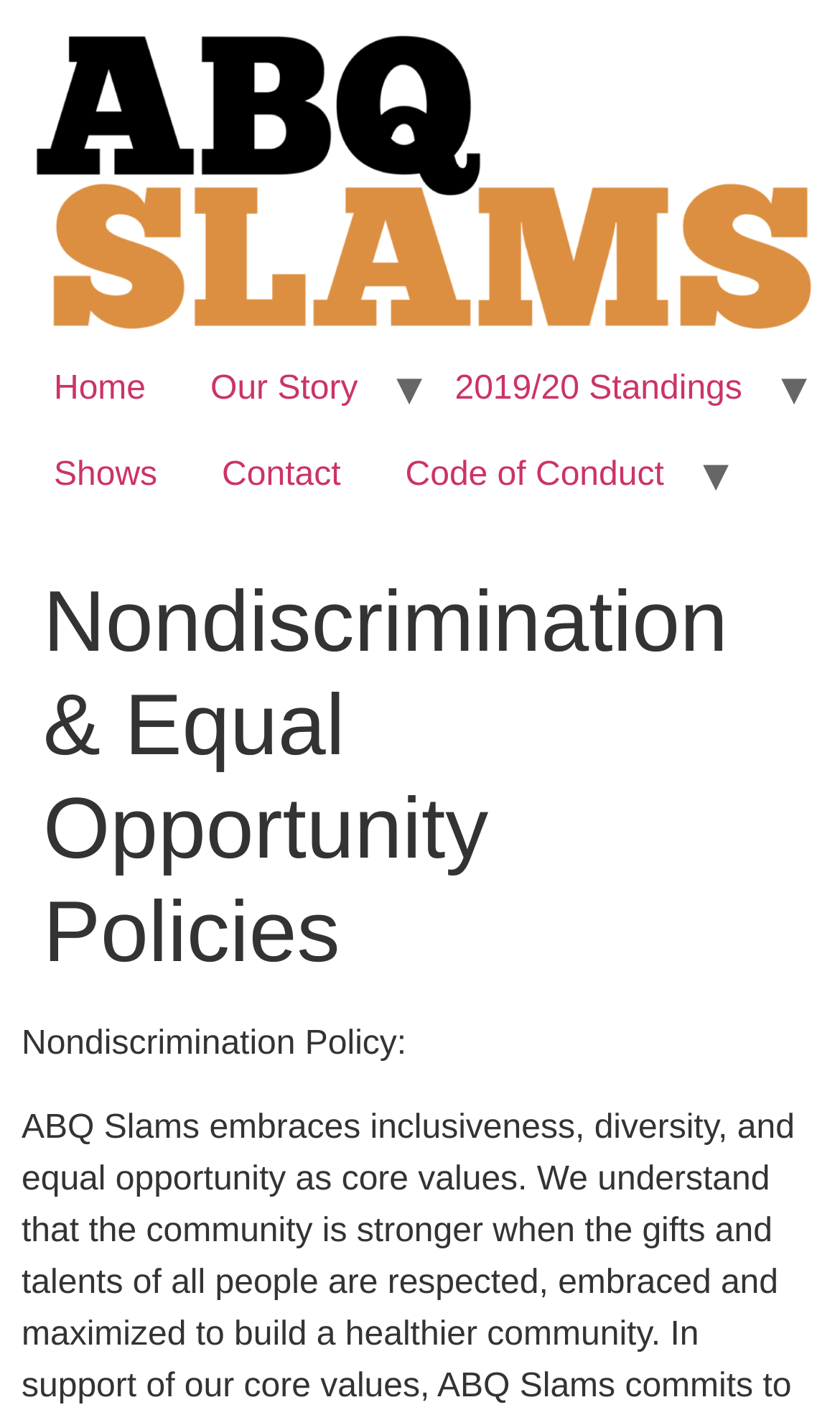Utilize the details in the image to give a detailed response to the question: What text is written below the header?

I found the answer by looking at the static text element below the header element with the text 'Nondiscrimination & Equal Opportunity Policies'. The static text element has the text 'Nondiscrimination Policy:'.